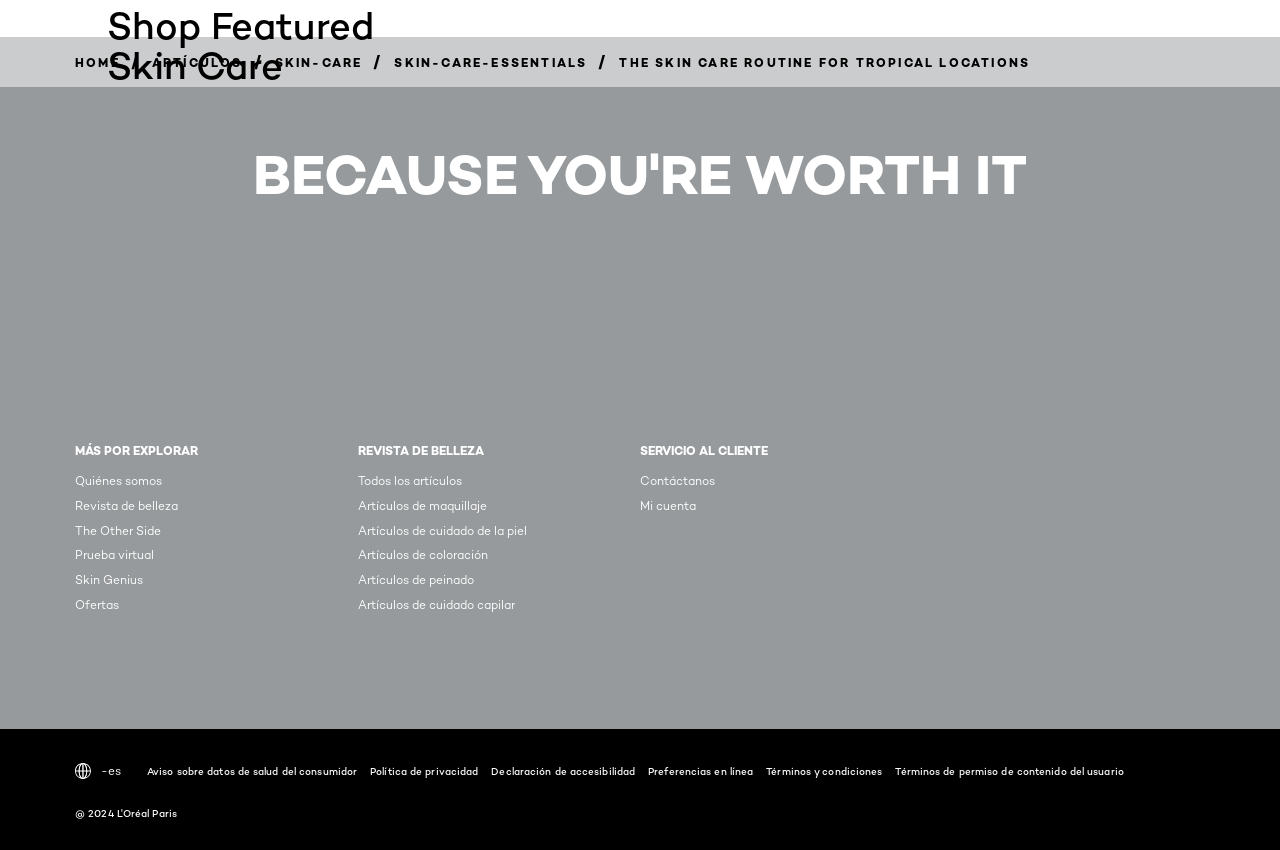Locate the bounding box coordinates of the clickable part needed for the task: "Click on 'HOME' breadcrumb".

[0.059, 0.065, 0.094, 0.083]